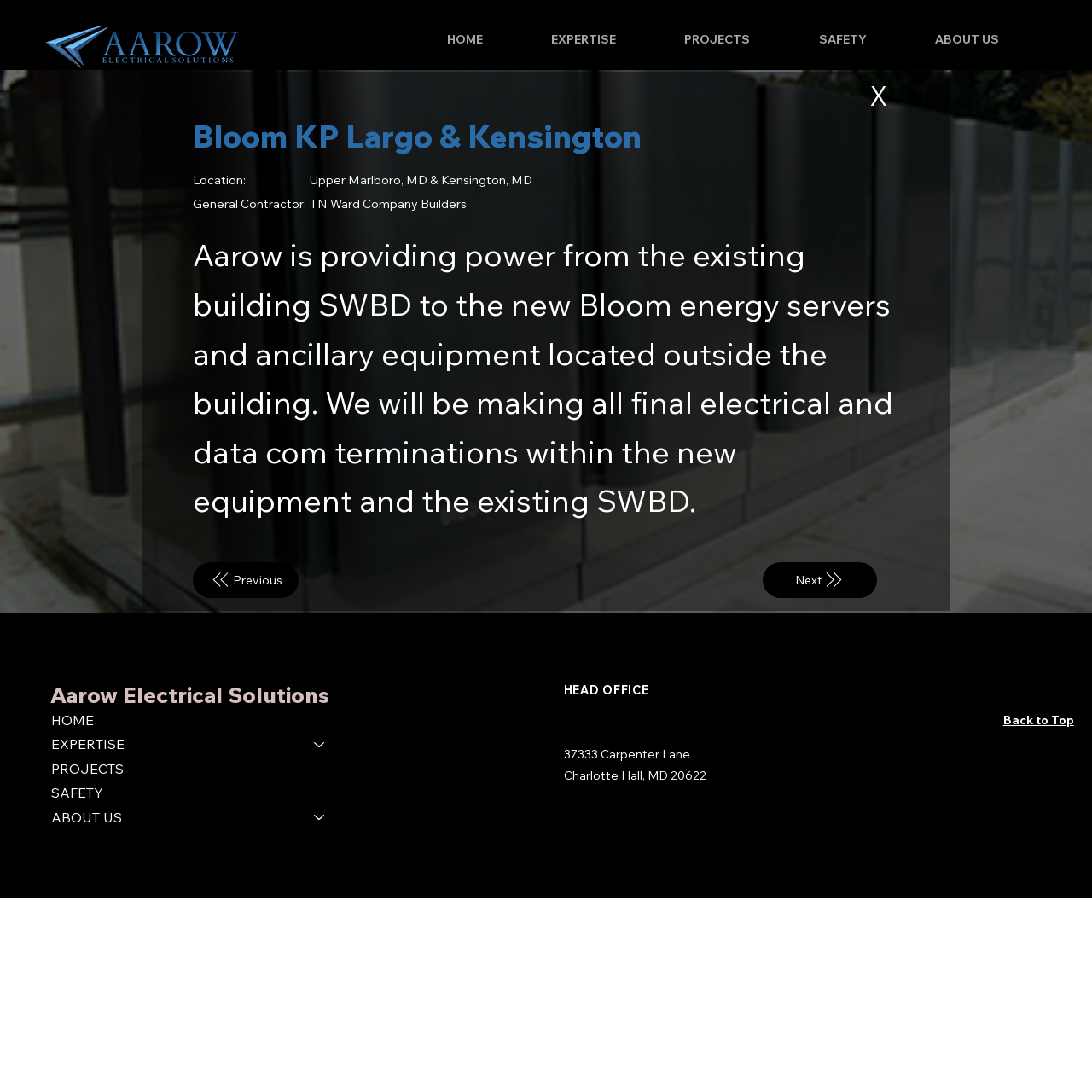Please determine the bounding box coordinates of the element to click in order to execute the following instruction: "view expertise". The coordinates should be four float numbers between 0 and 1, specified as [left, top, right, bottom].

[0.456, 0.021, 0.572, 0.051]